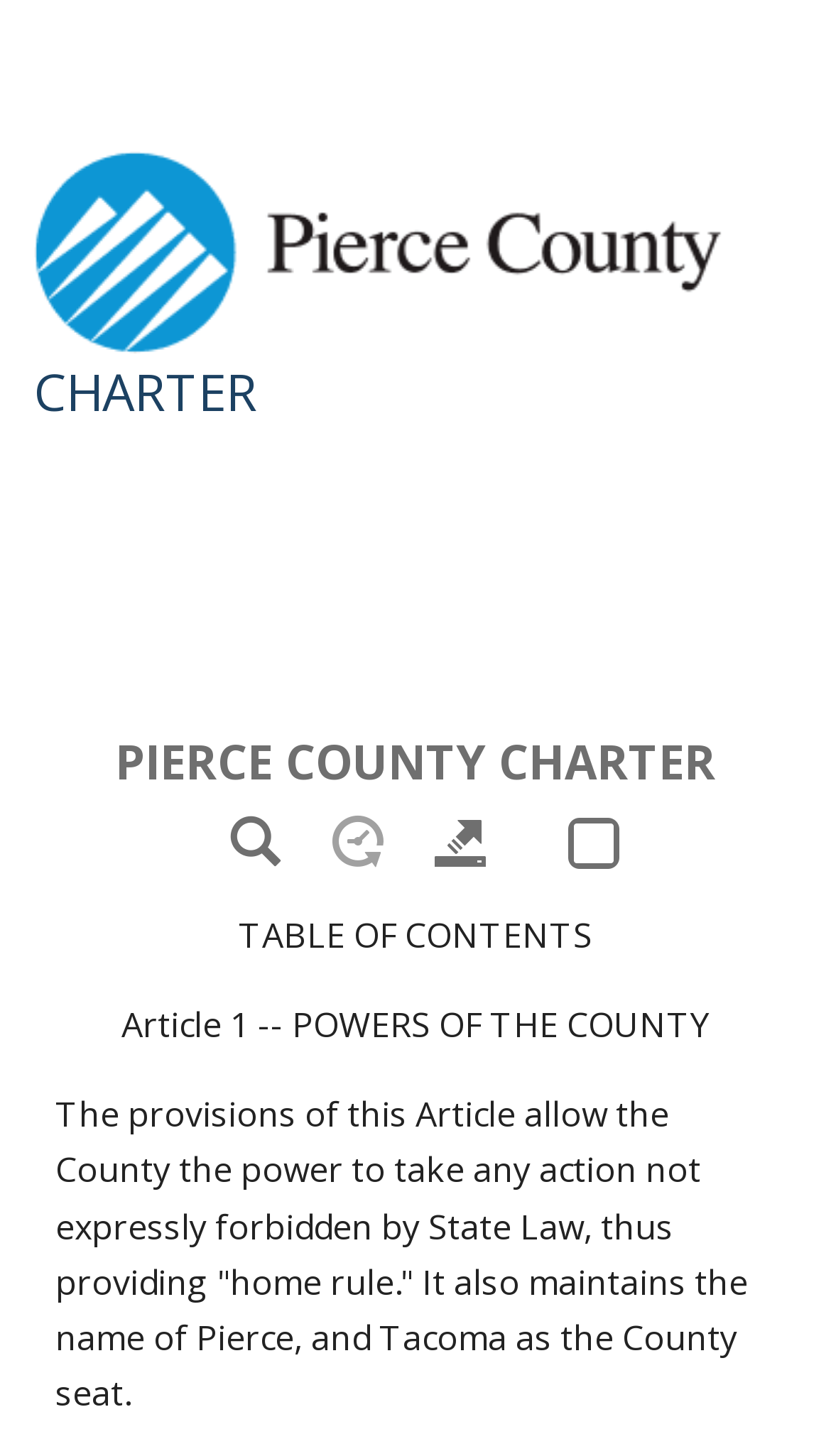Please provide a comprehensive answer to the question below using the information from the image: What is the purpose of Article 5?

According to the text under the 'Article 5 -- THE PUBLIC INTEREST' heading, this article grants the people of Pierce County the rights of initiative, referendum, recall, and agenda petition, and establishes the procedures for their use.